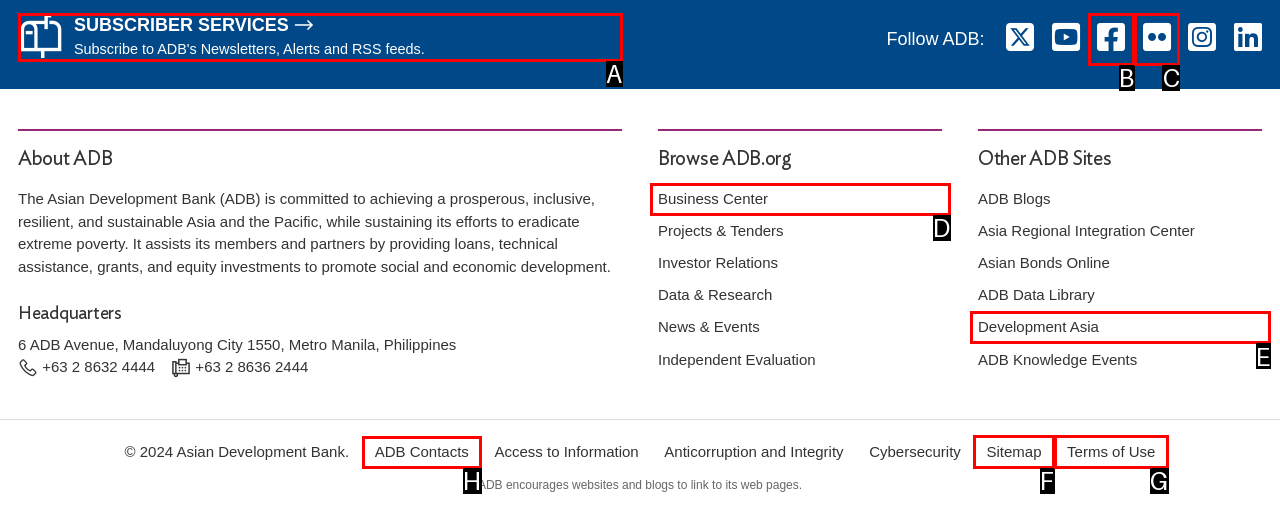Select the appropriate HTML element that needs to be clicked to execute the following task: Contact ADB. Respond with the letter of the option.

H